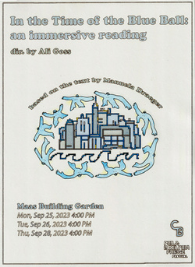Describe every detail you can see in the image.

The image showcases a promotional poster for the event titled "In the Time of the Blue Ball: An Immersive Reading," directed by Ali Goss. This creative work features an artistic depiction of a cityscape, intertwined with silhouettes of birds, adding an imaginative flair. The poster informs viewers about the event's schedule, highlighting four sessions taking place at the Mass Building Garden on September 25 and 26, 2023, at 4:00 PM, and September 28, 2023, at 4:00 PM. The design, which combines elements of urban artistry with nature, reflects the immersive theme of the reading, inviting audiences to engage with the performance in a unique setting.